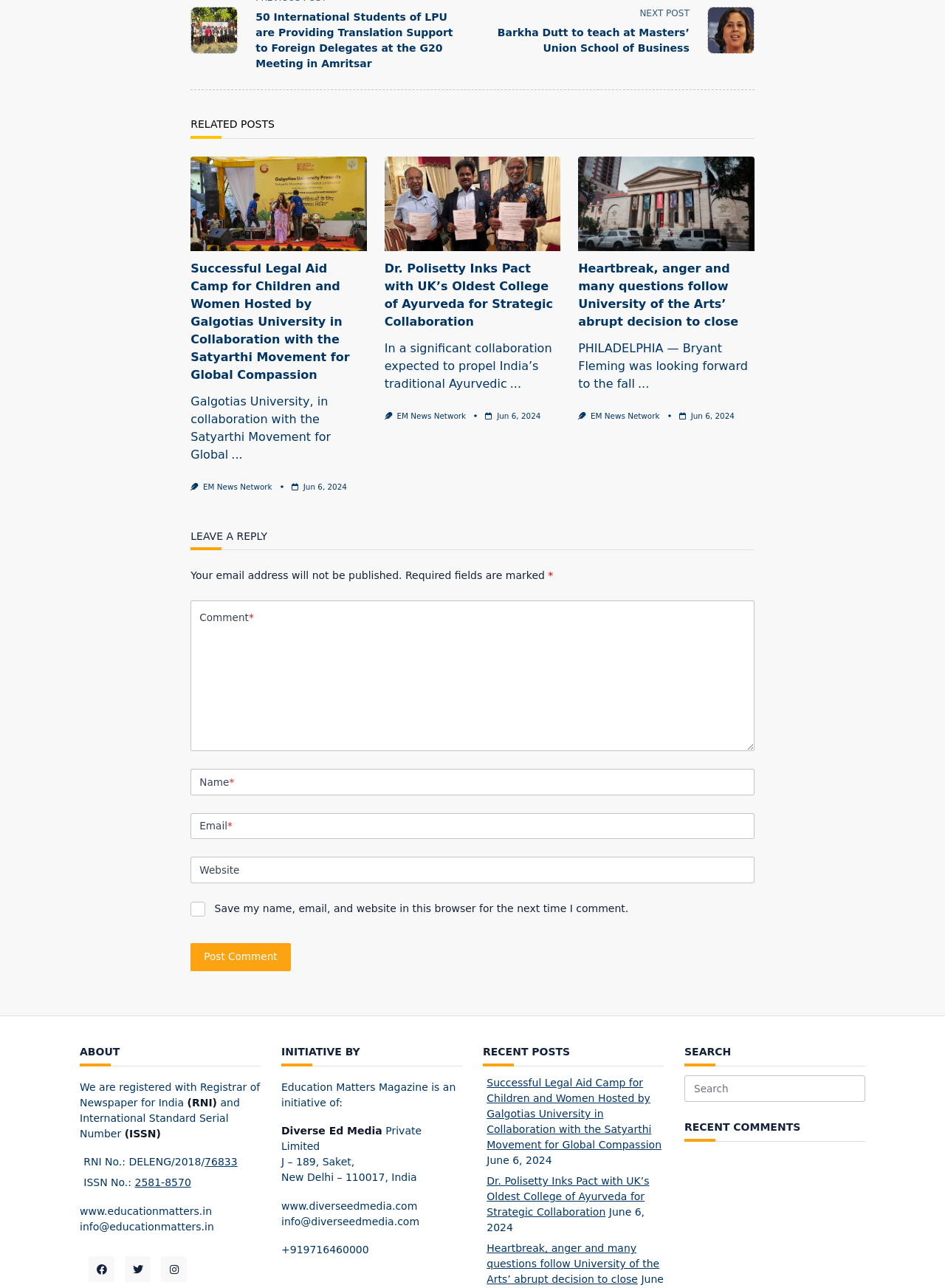Determine the bounding box coordinates of the element's region needed to click to follow the instruction: "Click on the 'Europe' link". Provide these coordinates as four float numbers between 0 and 1, formatted as [left, top, right, bottom].

None